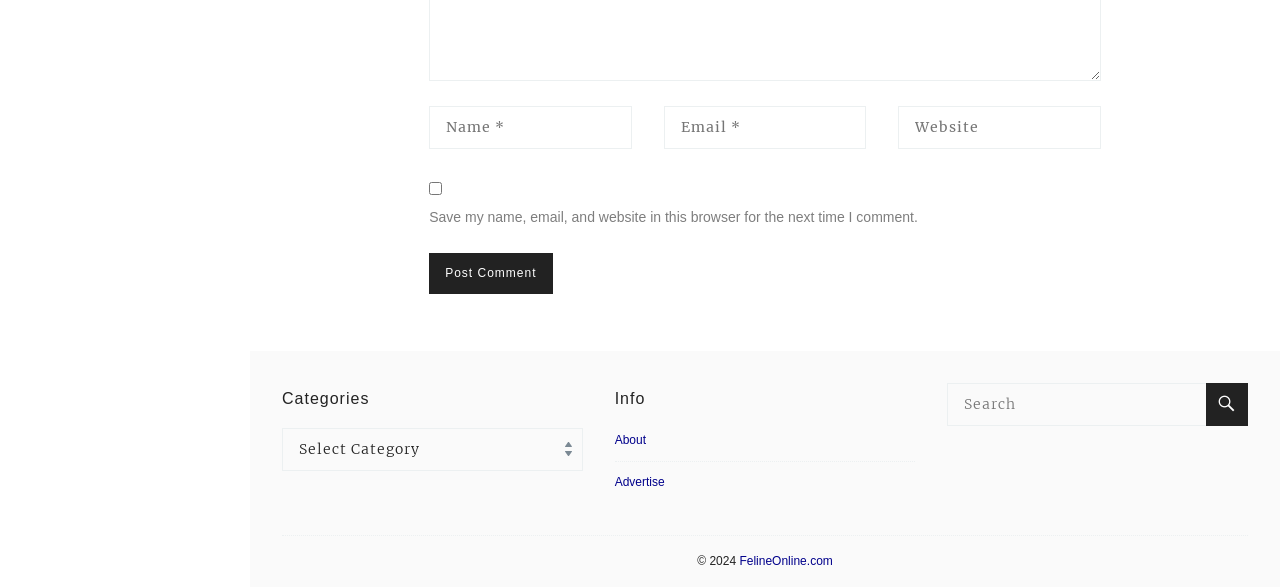Please find the bounding box for the UI element described by: "Advertise".

[0.48, 0.787, 0.519, 0.857]